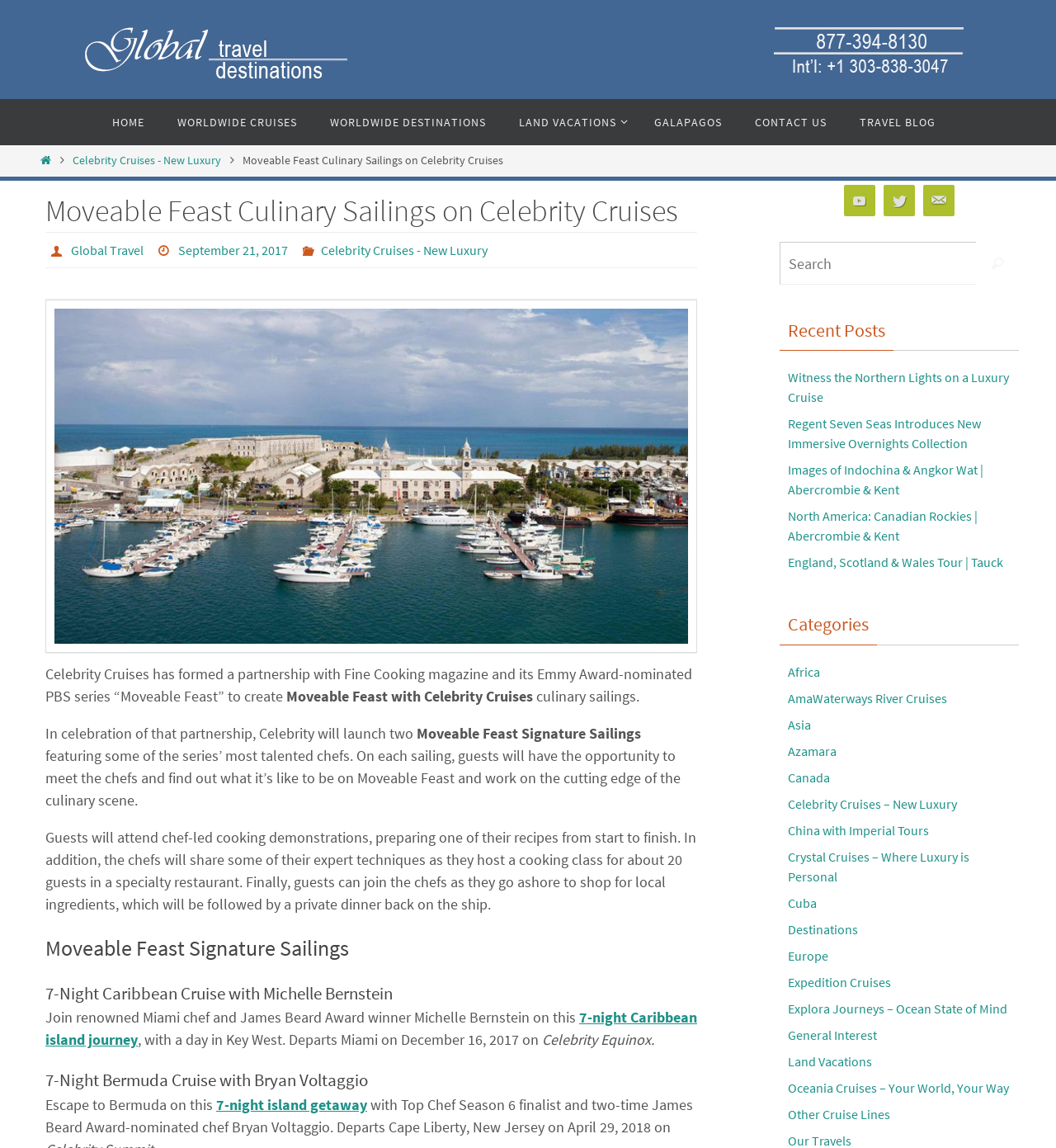Please specify the bounding box coordinates of the element that should be clicked to execute the given instruction: 'Search for:'. Ensure the coordinates are four float numbers between 0 and 1, expressed as [left, top, right, bottom].

[0.738, 0.211, 0.965, 0.248]